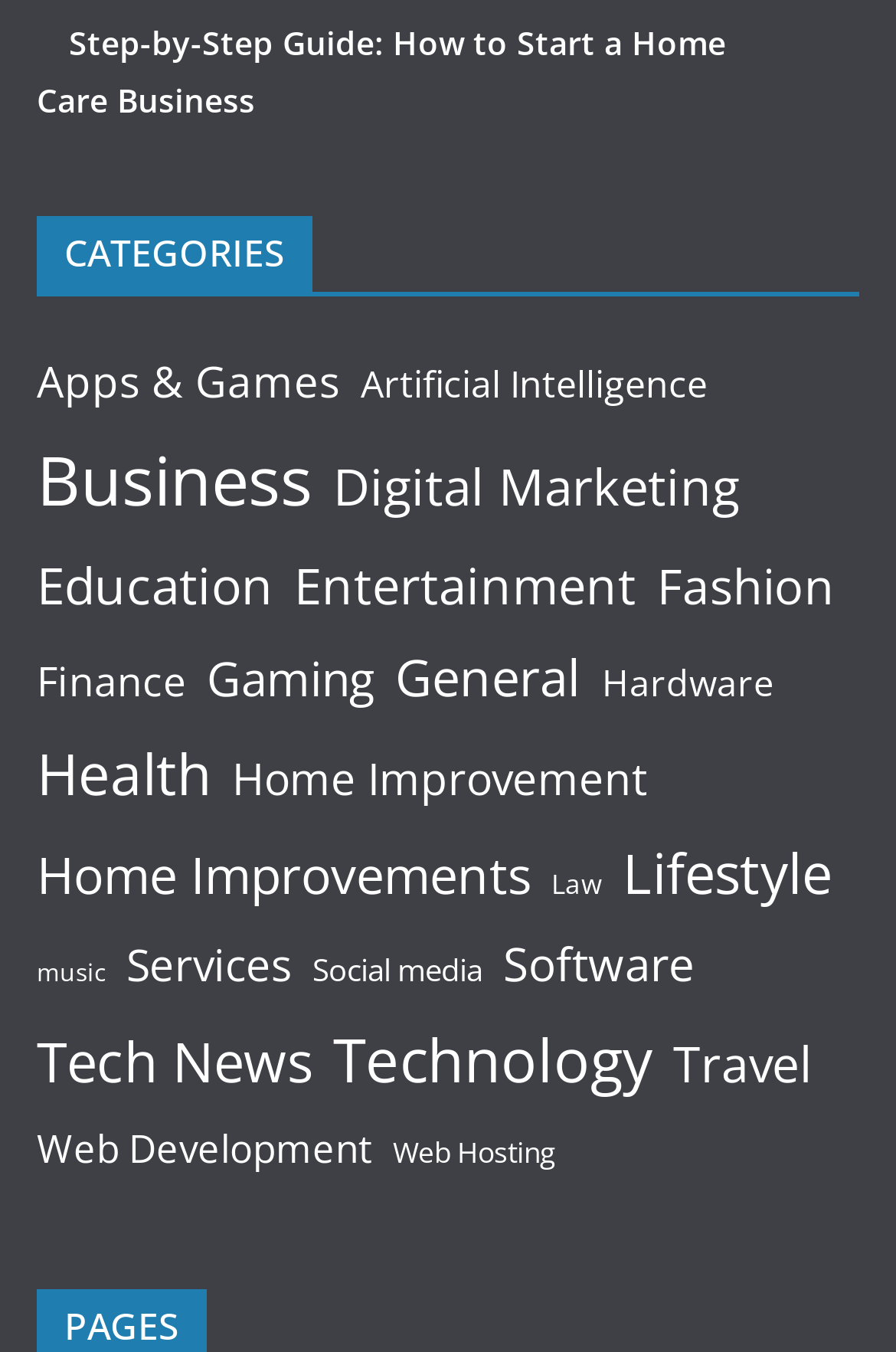How many categories are there on the webpage?
Based on the screenshot, provide your answer in one word or phrase.

24